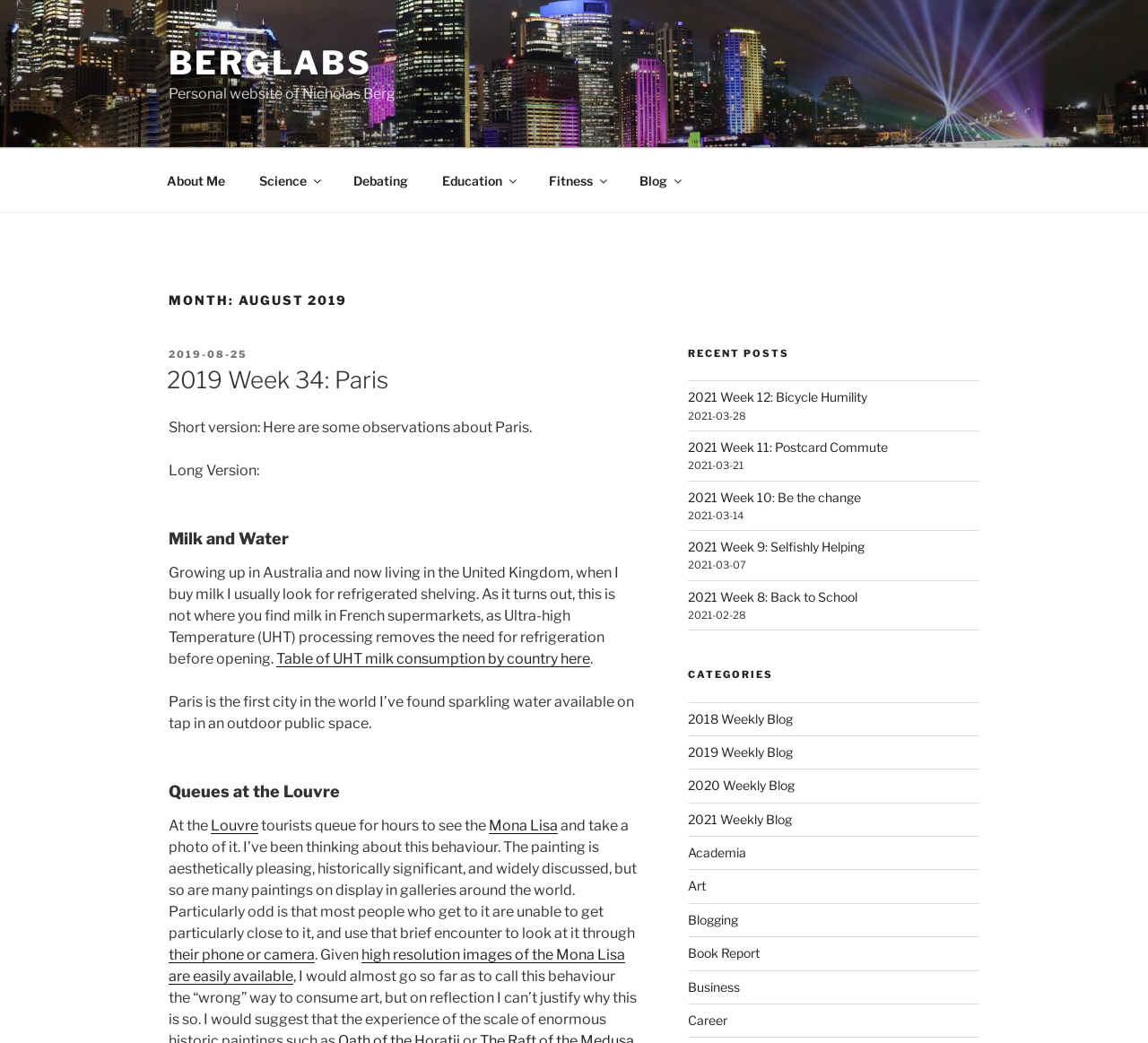Extract the main heading from the webpage content.

MONTH: AUGUST 2019